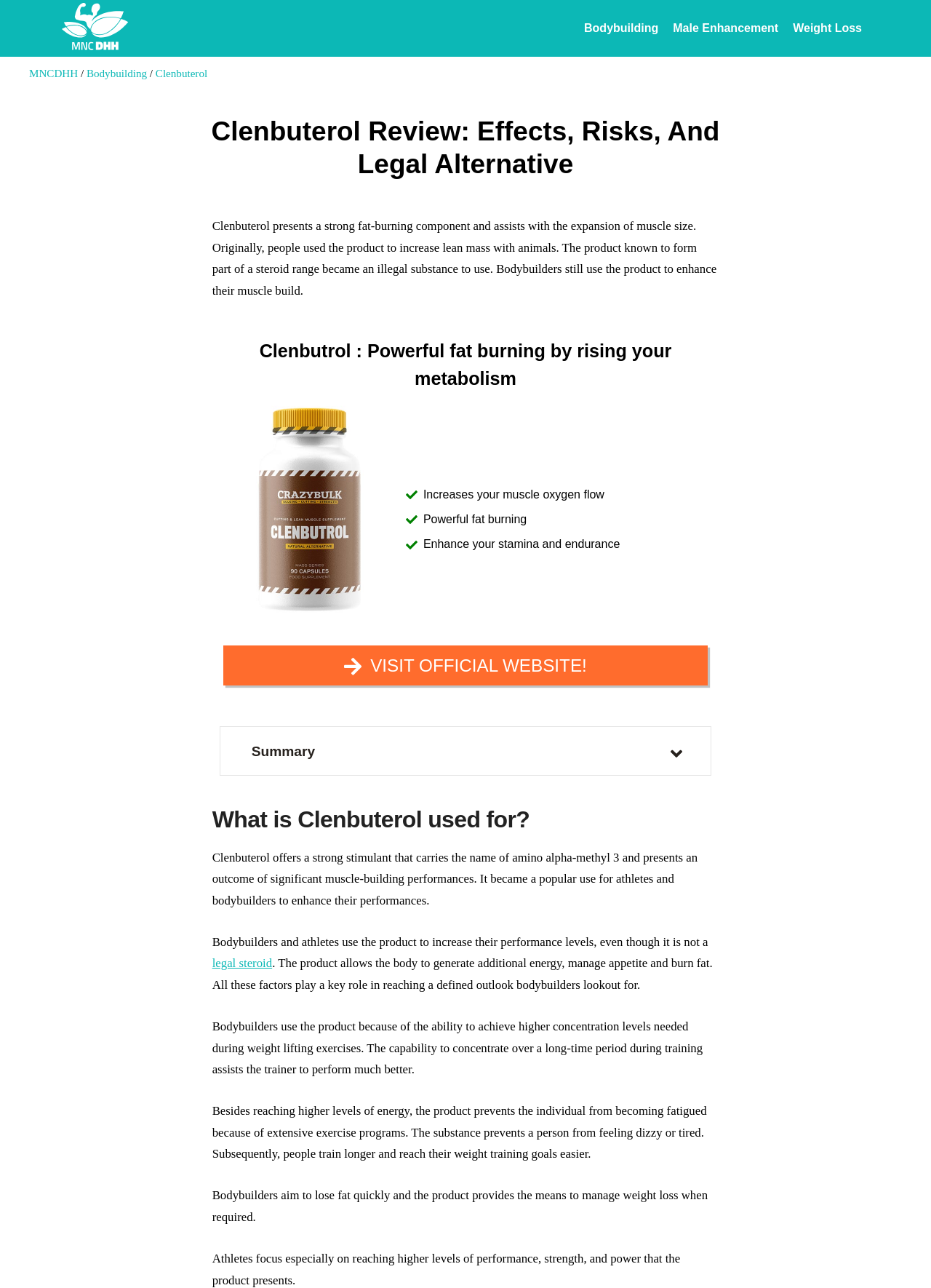What is the effect of Clenbuterol on appetite?
Look at the image and provide a detailed response to the question.

The webpage states that Clenbuterol allows the body to generate additional energy, manage appetite, and burn fat. This suggests that one of the effects of Clenbuterol is to manage appetite.